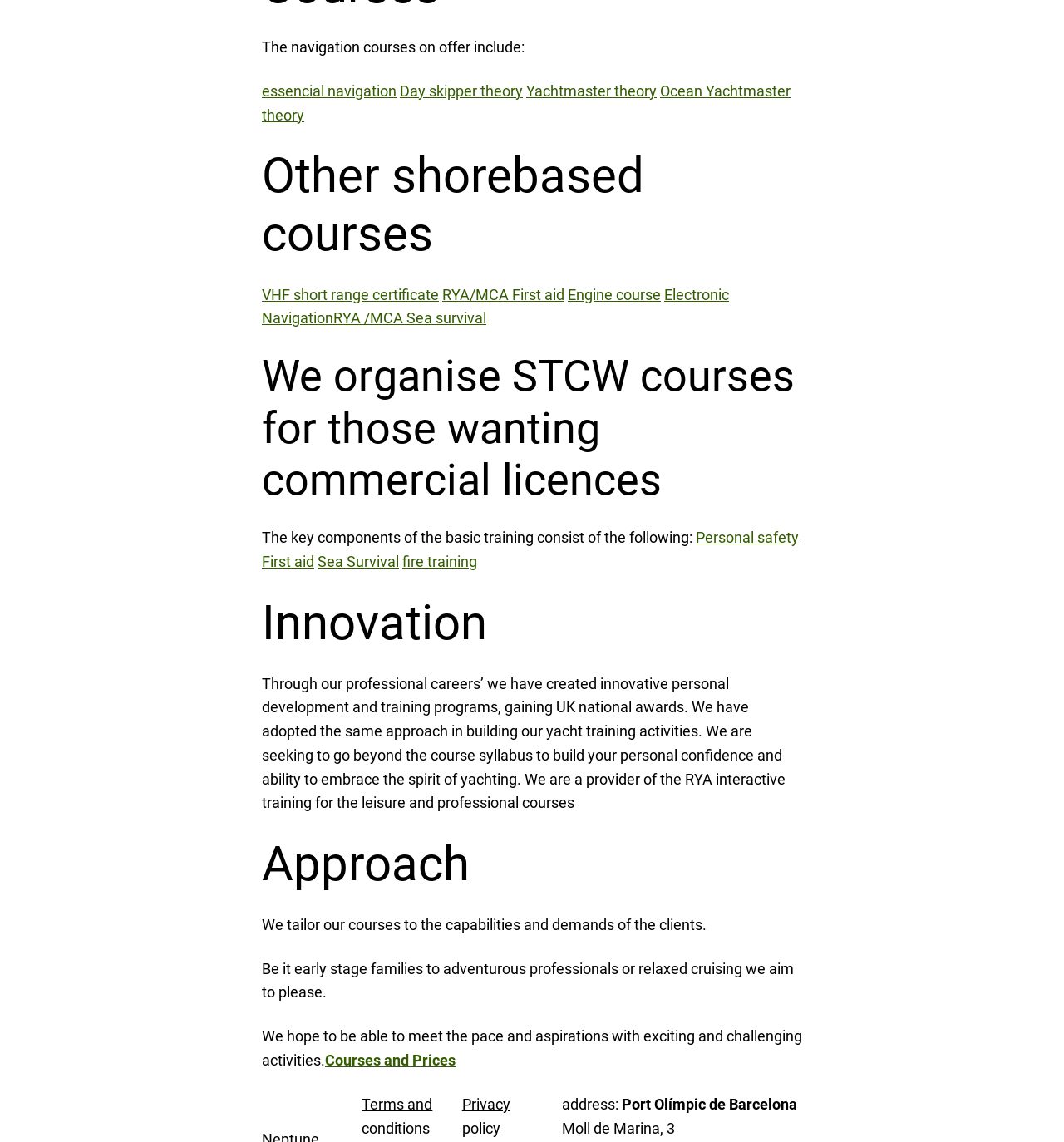Using the element description: "RYA /MCA Sea survival", determine the bounding box coordinates for the specified UI element. The coordinates should be four float numbers between 0 and 1, [left, top, right, bottom].

[0.313, 0.271, 0.457, 0.286]